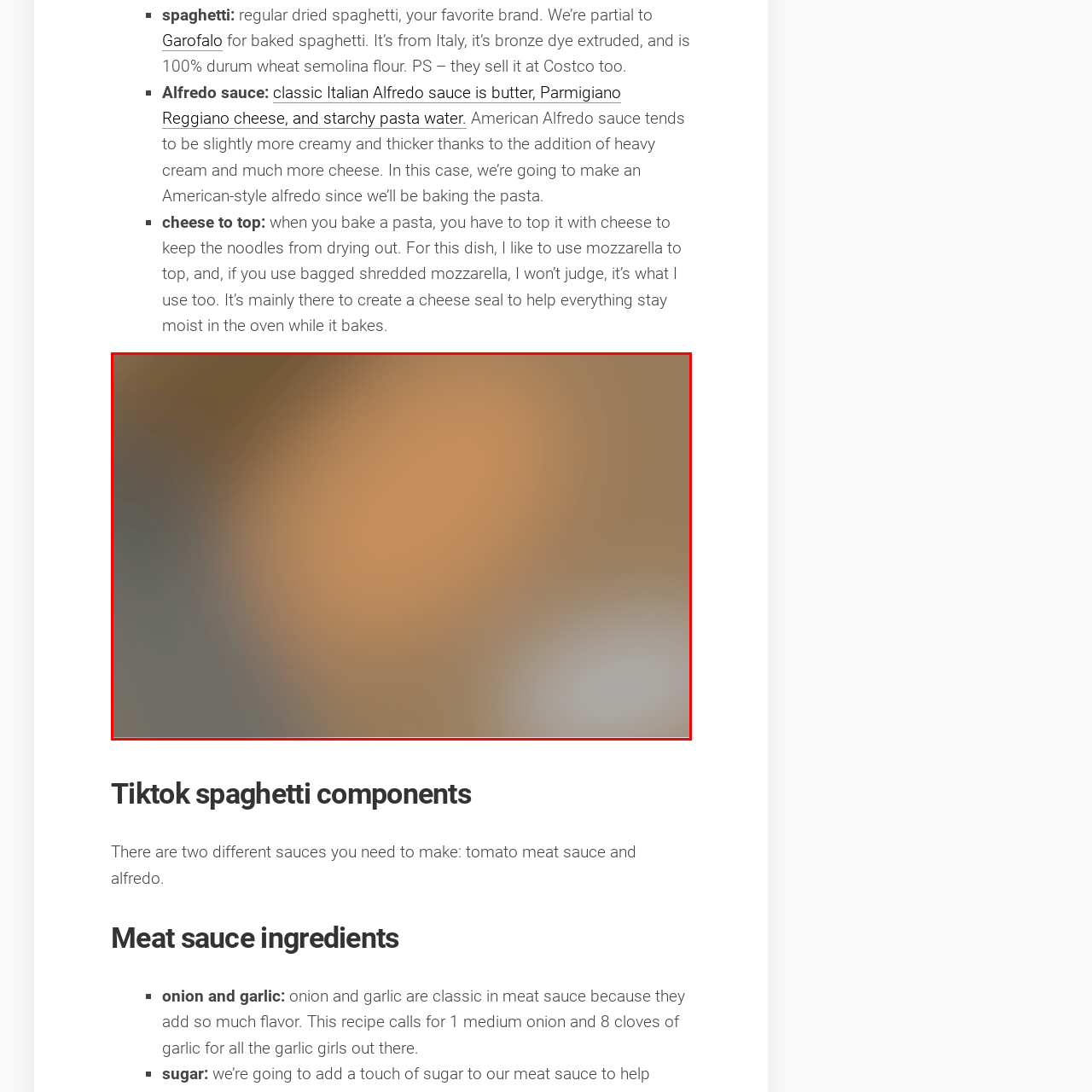Observe the image inside the red bounding box and respond to the question with a single word or phrase:
What atmosphere does the backdrop suggest?

Cozy kitchen